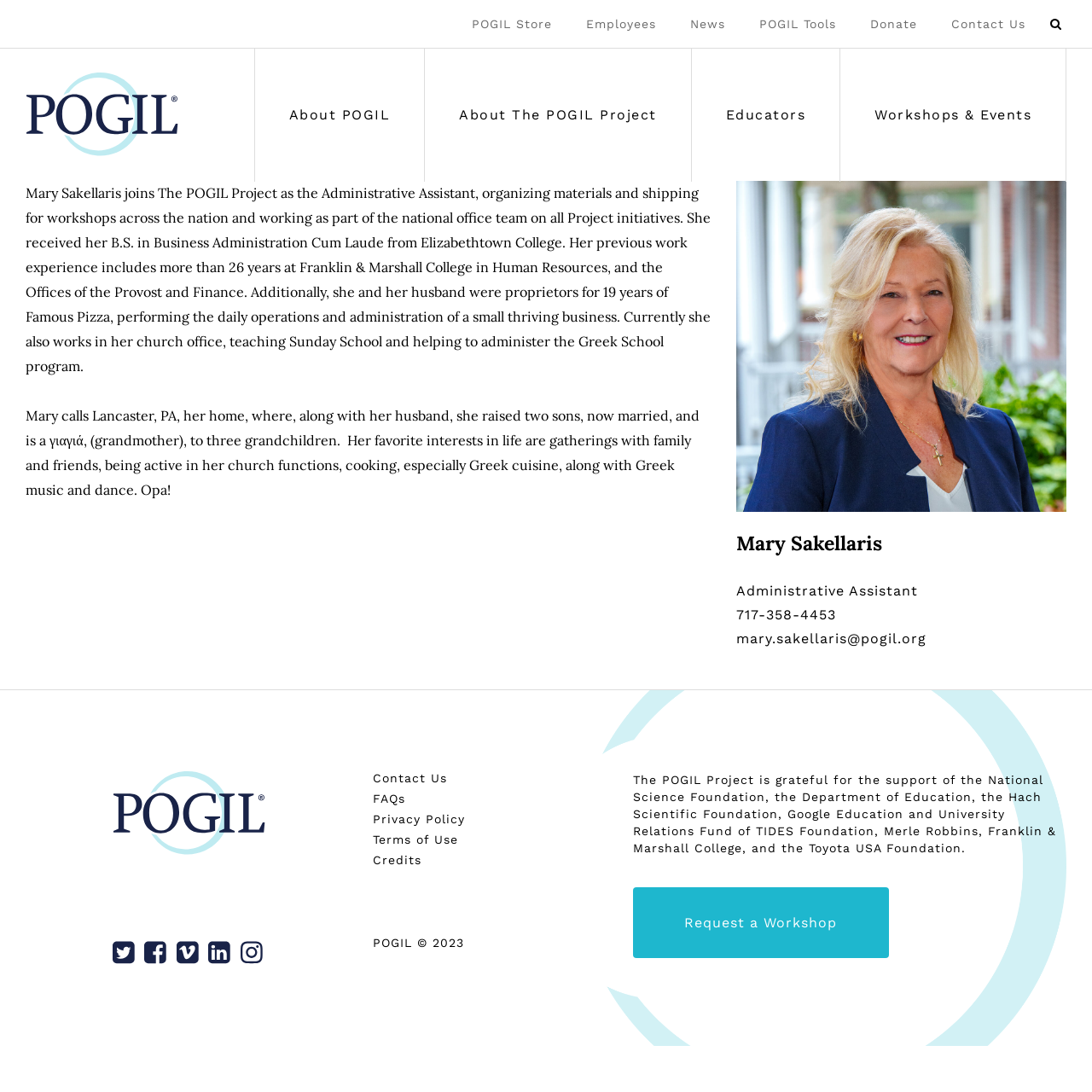Using the given description, provide the bounding box coordinates formatted as (top-left x, top-left y, bottom-right x, bottom-right y), with all values being floating point numbers between 0 and 1. Description: About POGIL

[0.232, 0.045, 0.389, 0.166]